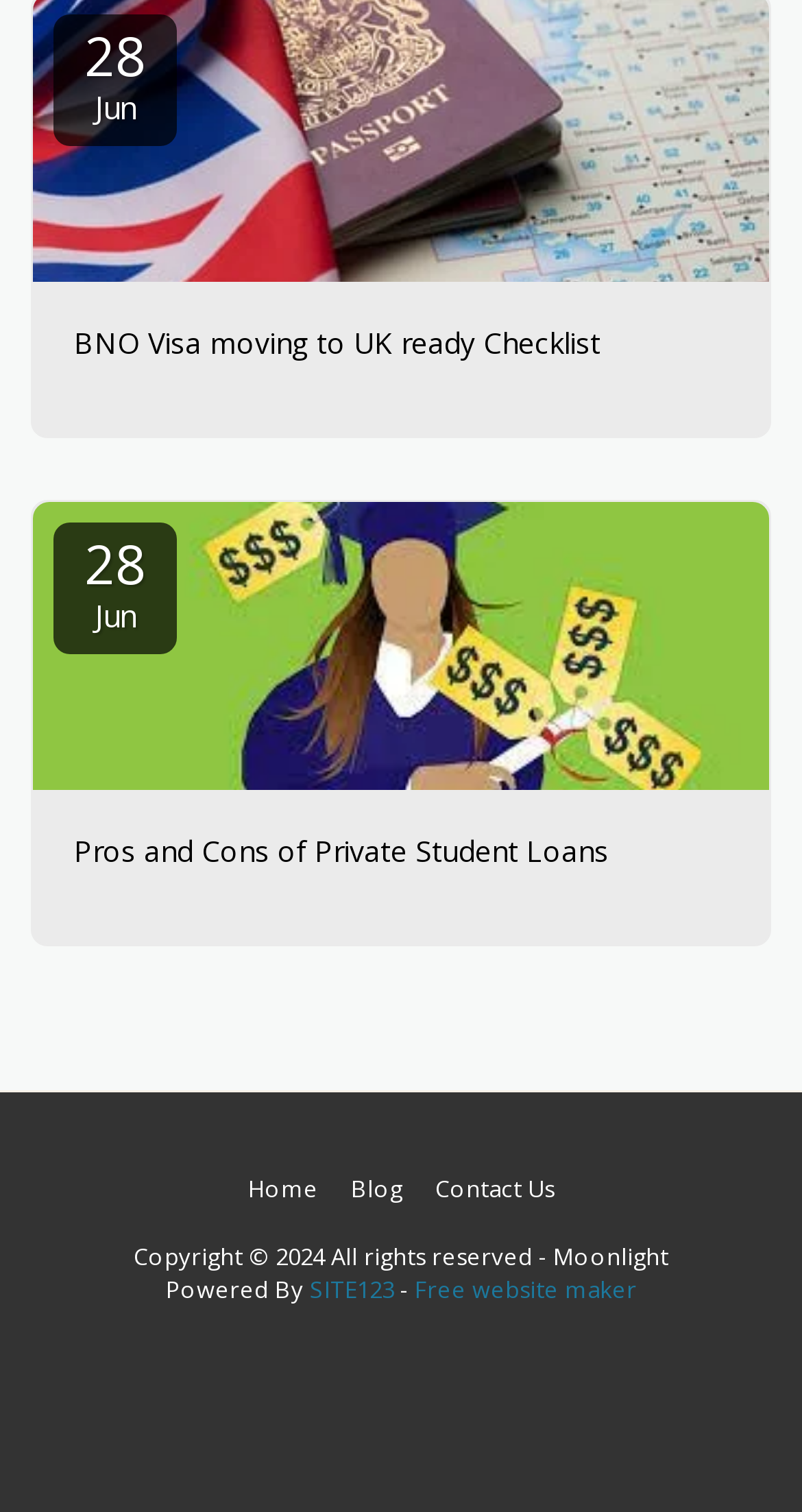Determine the coordinates of the bounding box that should be clicked to complete the instruction: "Visit the SITE123 website". The coordinates should be represented by four float numbers between 0 and 1: [left, top, right, bottom].

[0.386, 0.843, 0.491, 0.863]